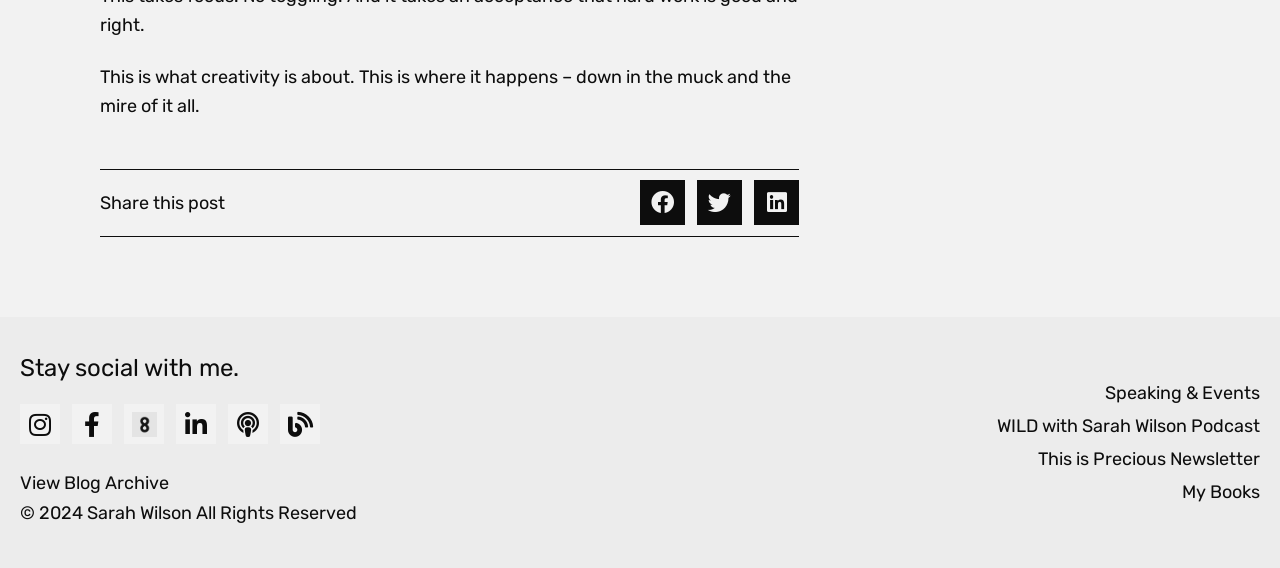What is the theme of the quote at the top of the page?
Answer with a single word or short phrase according to what you see in the image.

Creativity